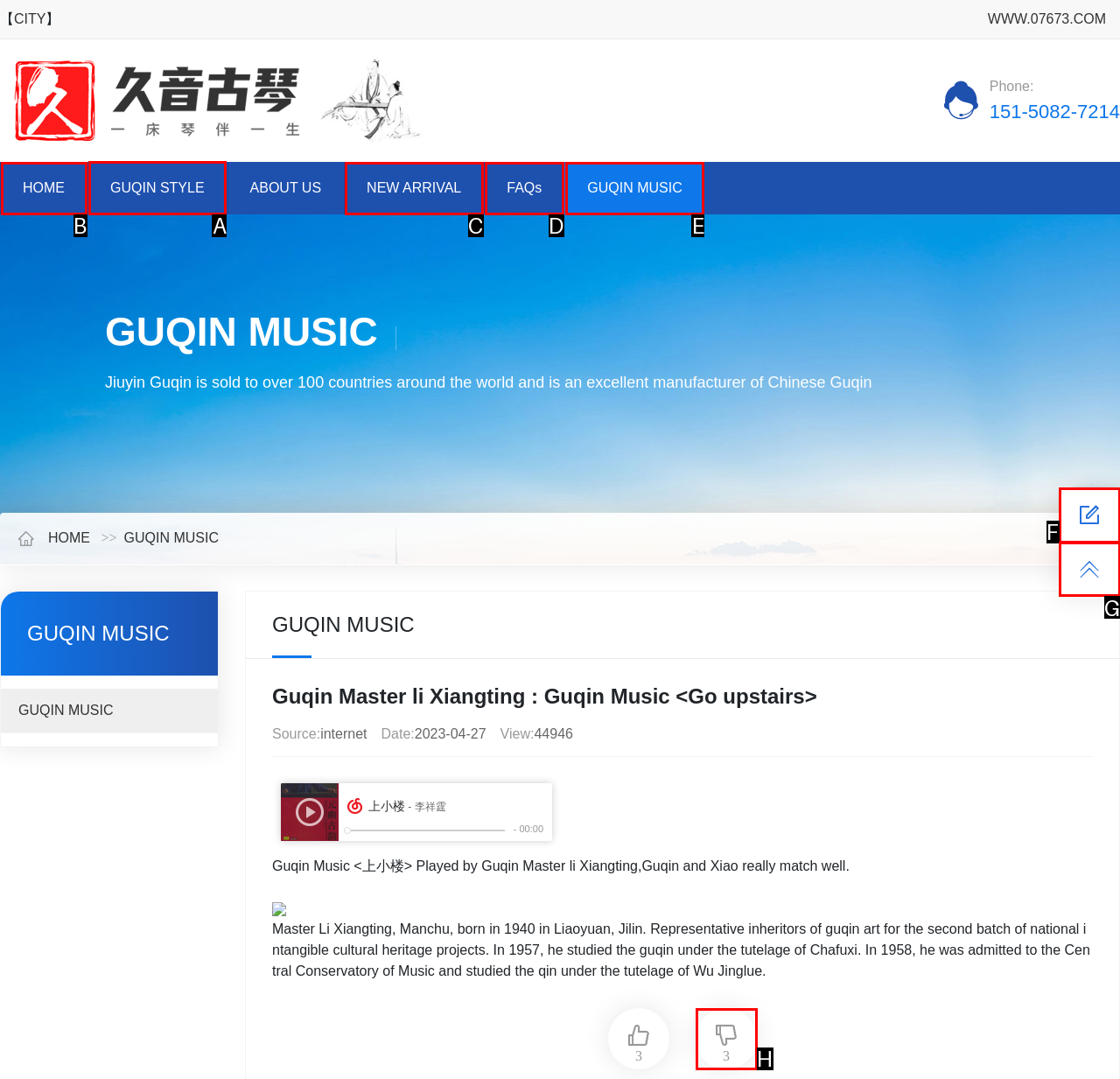Choose the letter of the UI element necessary for this task: Visit the 'GUQIN STYLE' page
Answer with the correct letter.

A